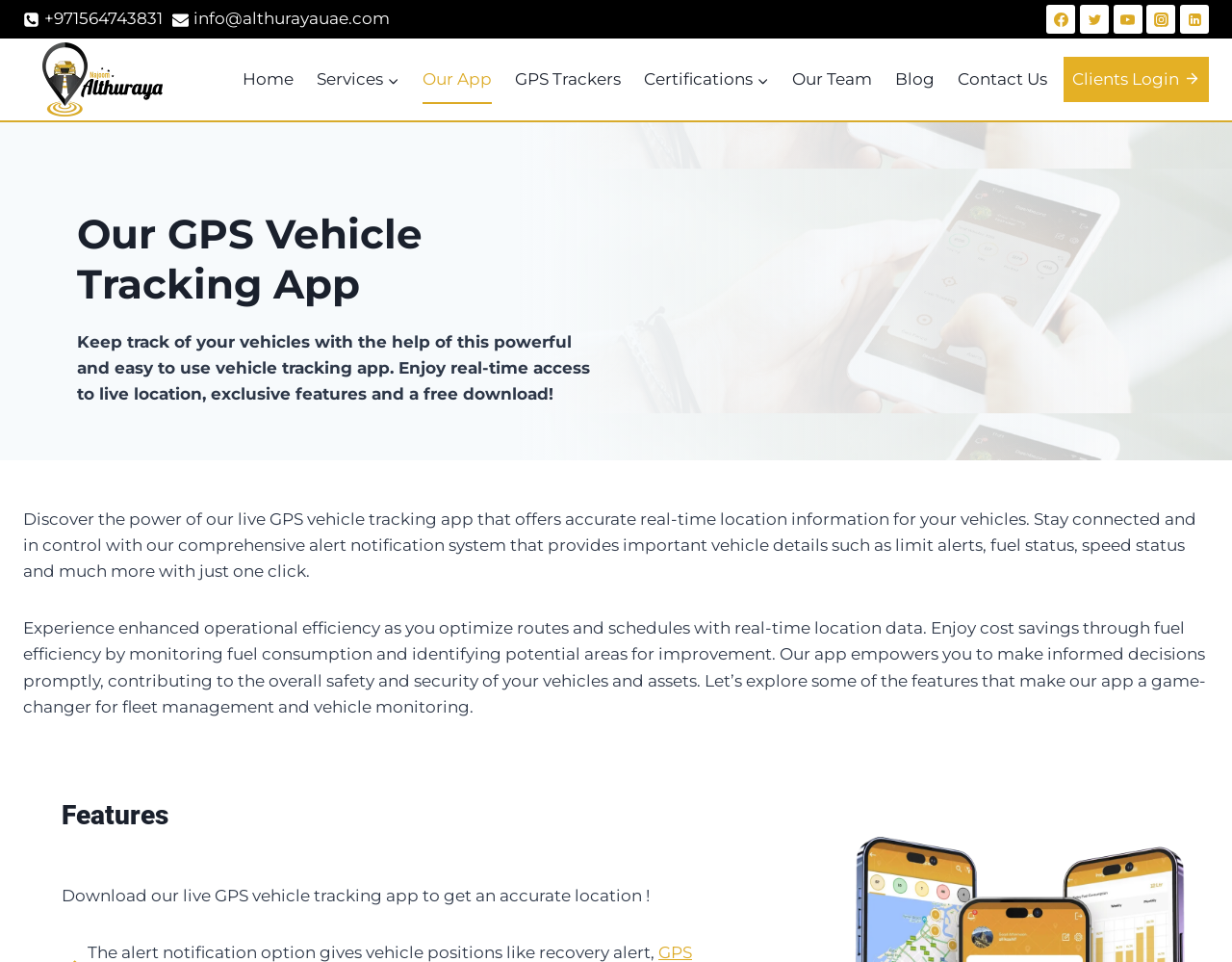Using the webpage screenshot, find the UI element described by alt="Najoom Al Thuraya". Provide the bounding box coordinates in the format (top-left x, top-left y, bottom-right x, bottom-right y), ensuring all values are floating point numbers between 0 and 1.

[0.034, 0.044, 0.132, 0.121]